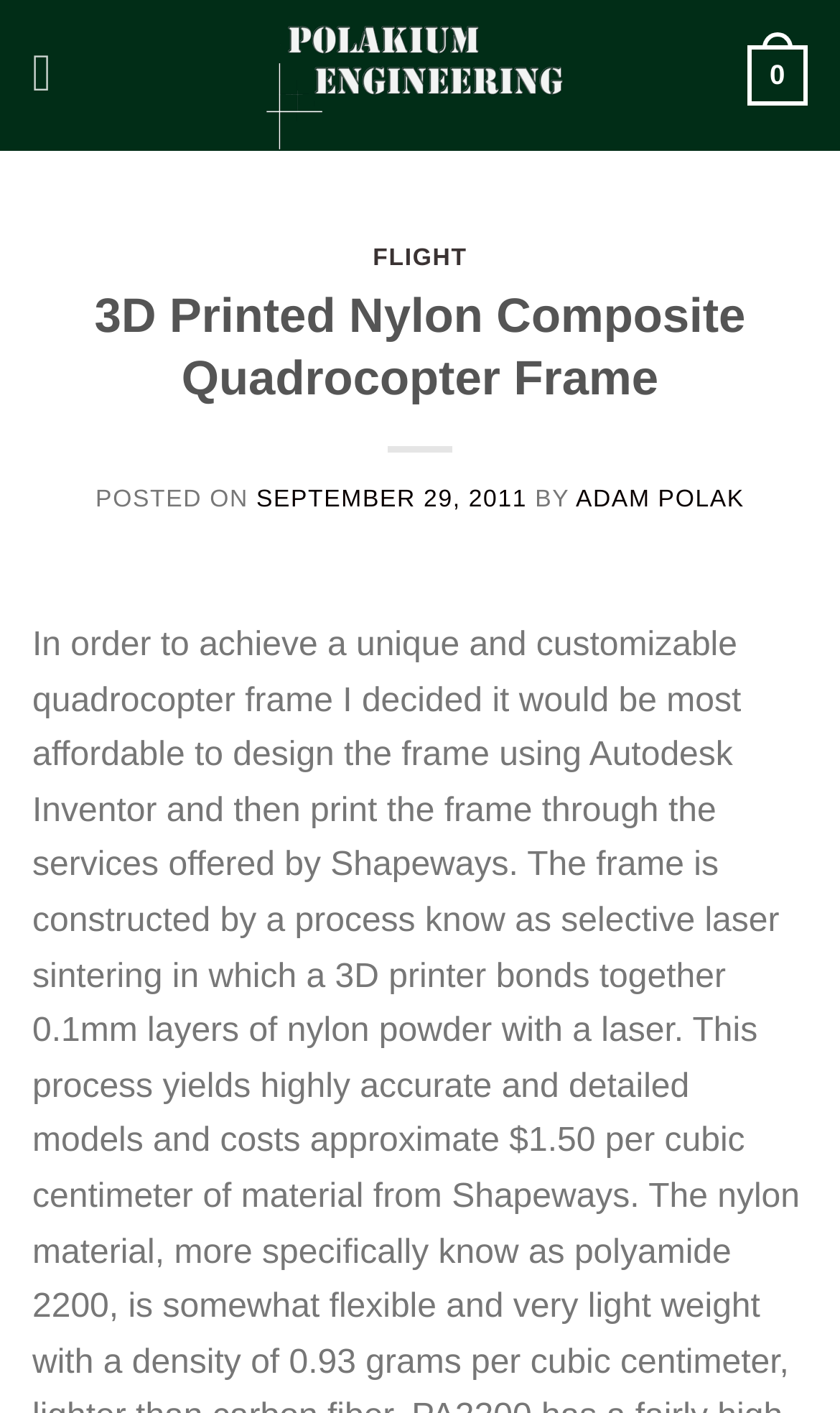Bounding box coordinates should be provided in the format (top-left x, top-left y, bottom-right x, bottom-right y) with all values between 0 and 1. Identify the bounding box for this UI element: 0

[0.889, 0.011, 0.962, 0.096]